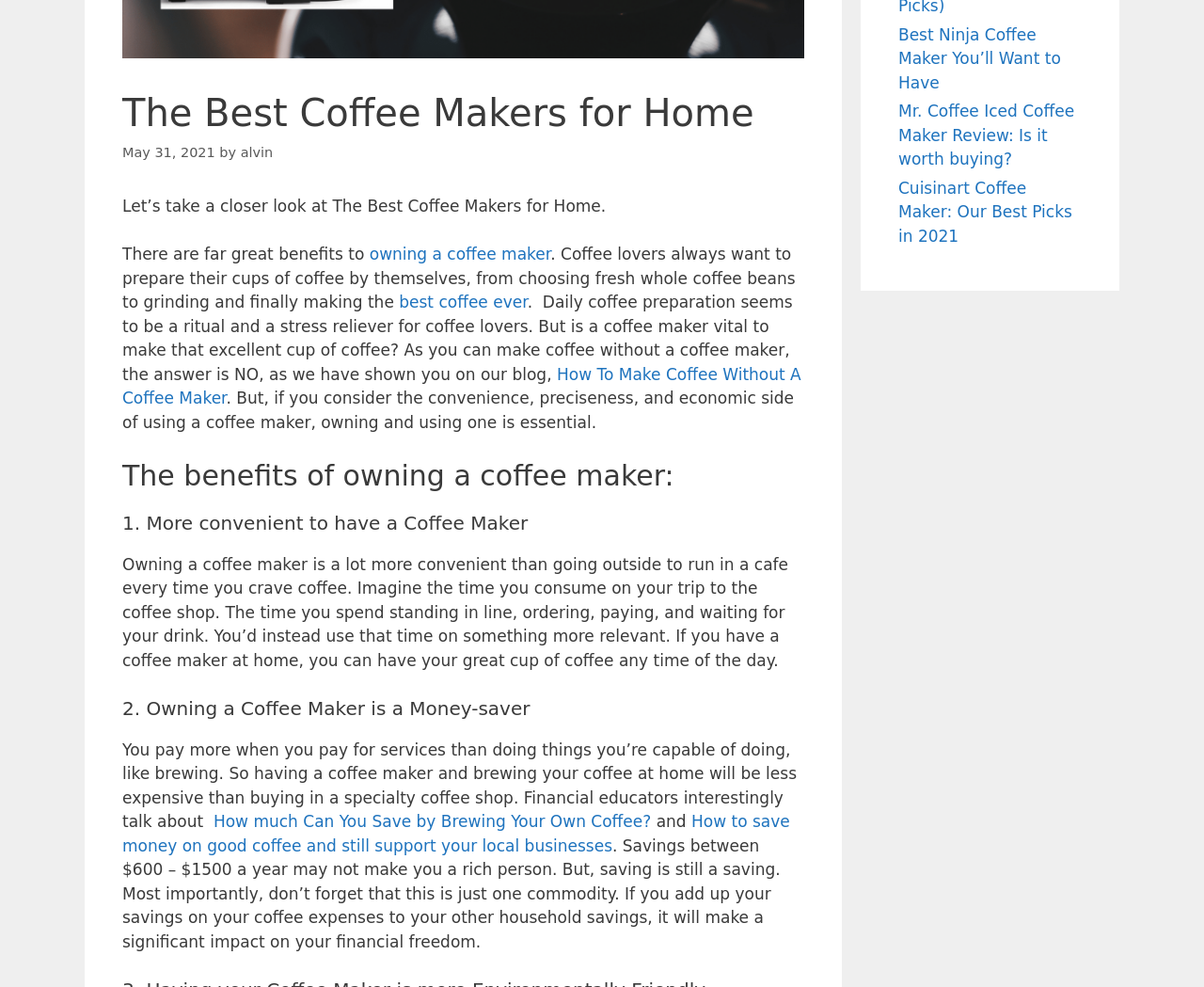Using the provided element description "owning a coffee maker", determine the bounding box coordinates of the UI element.

[0.307, 0.248, 0.457, 0.267]